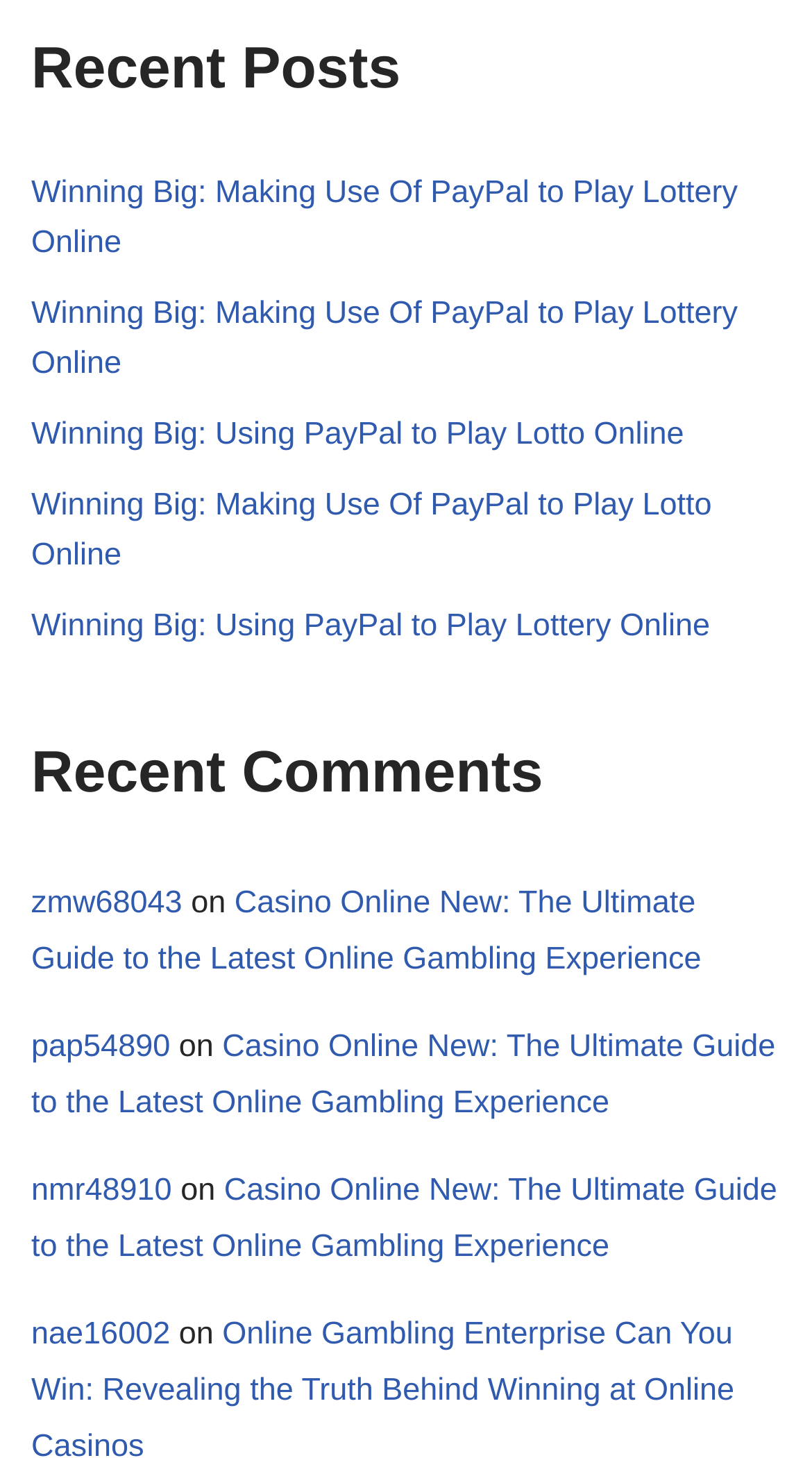What type of content is the webpage primarily about?
Examine the image closely and answer the question with as much detail as possible.

By analyzing the link texts and headings, I inferred that the webpage is primarily about gambling and lottery, with topics such as playing lottery online and casino online experiences.